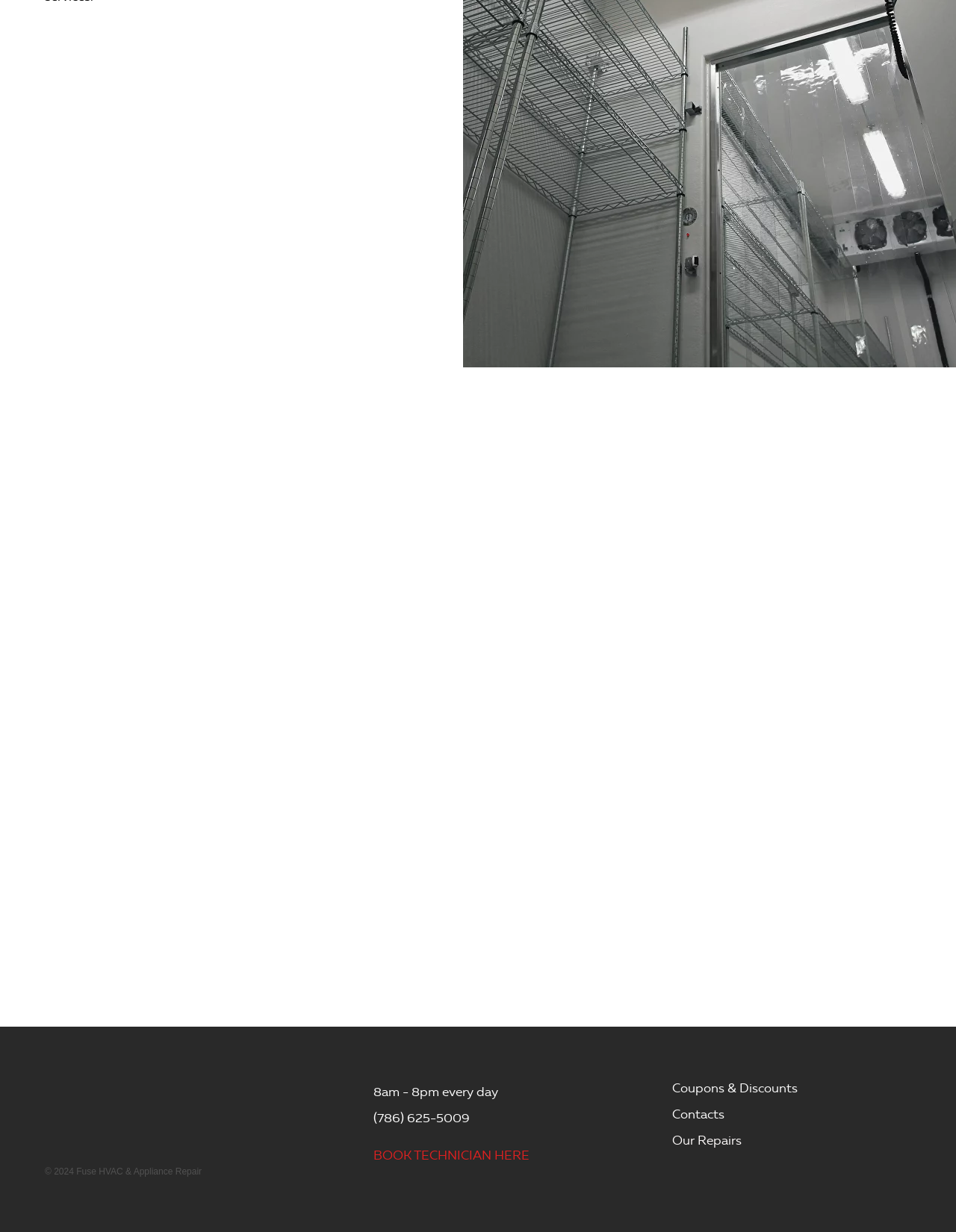What is the company's promise to its customers?
Look at the screenshot and provide an in-depth answer.

The company's promise to its customers is mentioned in the second paragraph of text, which states that 'Our goal at Fuse HVAC & Appliance Repair is to provide our commercial customers with 100% satisfaction, which we guarantee in writing on every invoice.'